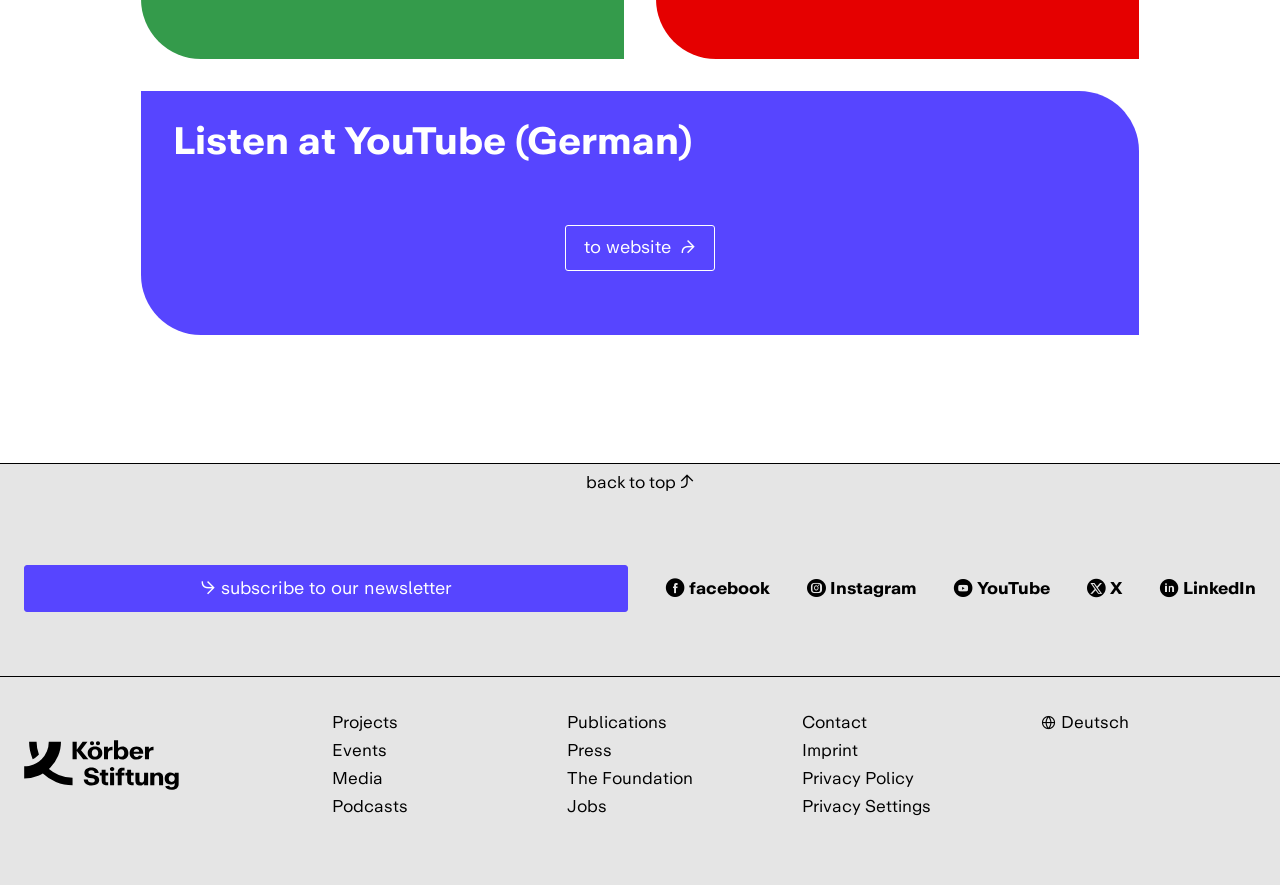What social media platforms are available?
Relying on the image, give a concise answer in one word or a brief phrase.

Facebook, Instagram, YouTube, LinkedIn